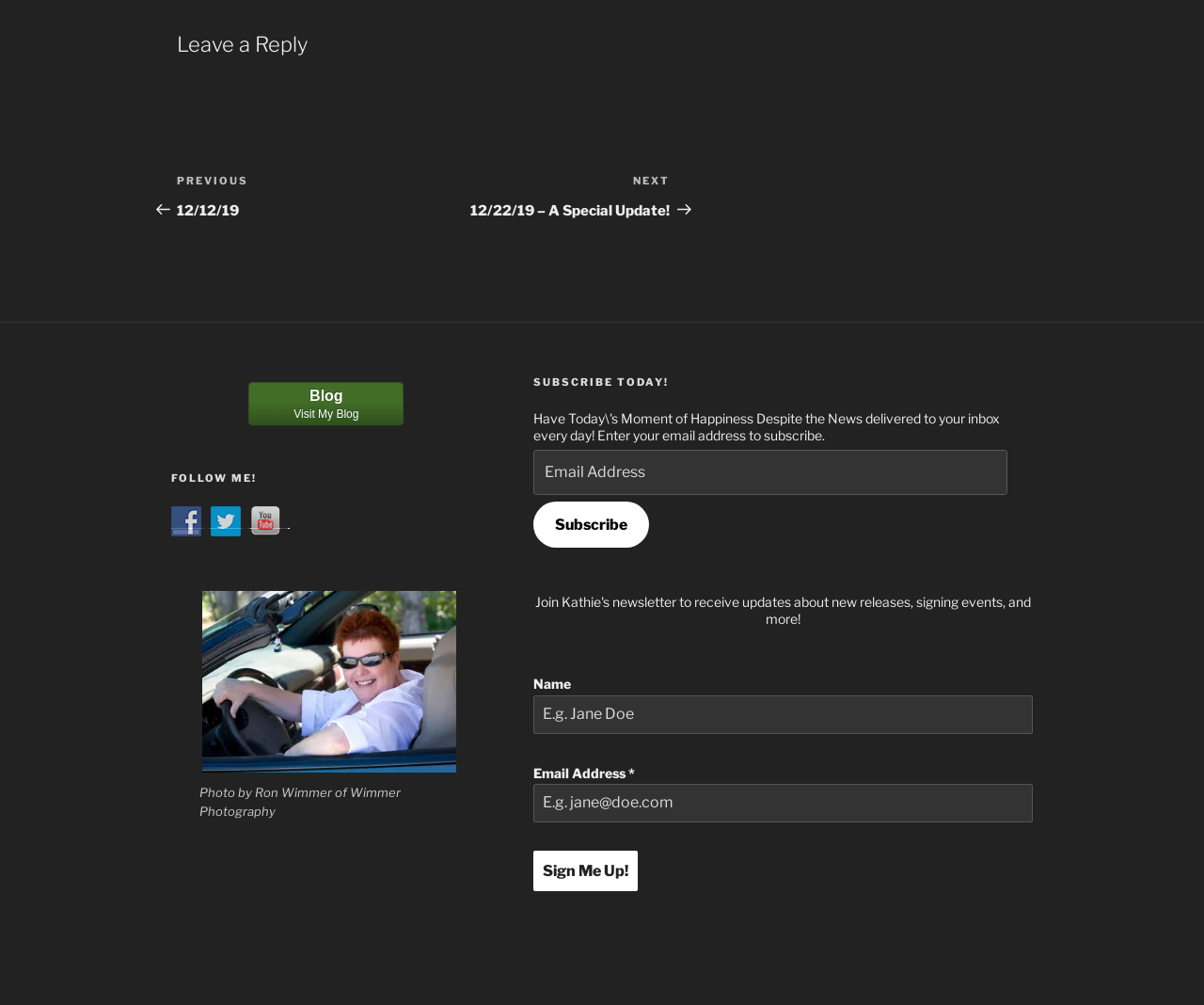Specify the bounding box coordinates of the area to click in order to execute this command: 'Navigate to the Services page'. The coordinates should consist of four float numbers ranging from 0 to 1, and should be formatted as [left, top, right, bottom].

None